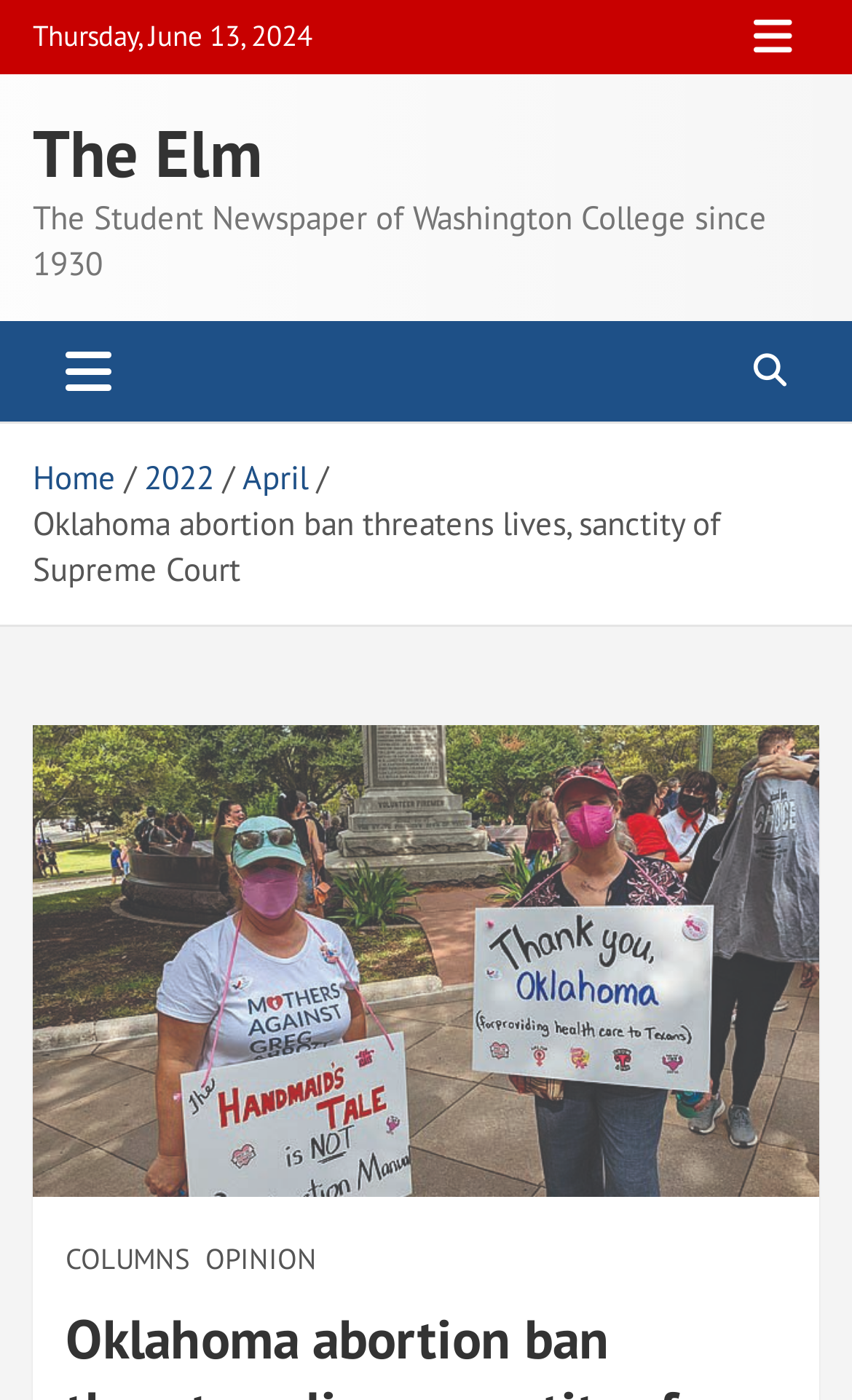Using the description "2022", locate and provide the bounding box of the UI element.

[0.169, 0.326, 0.251, 0.356]